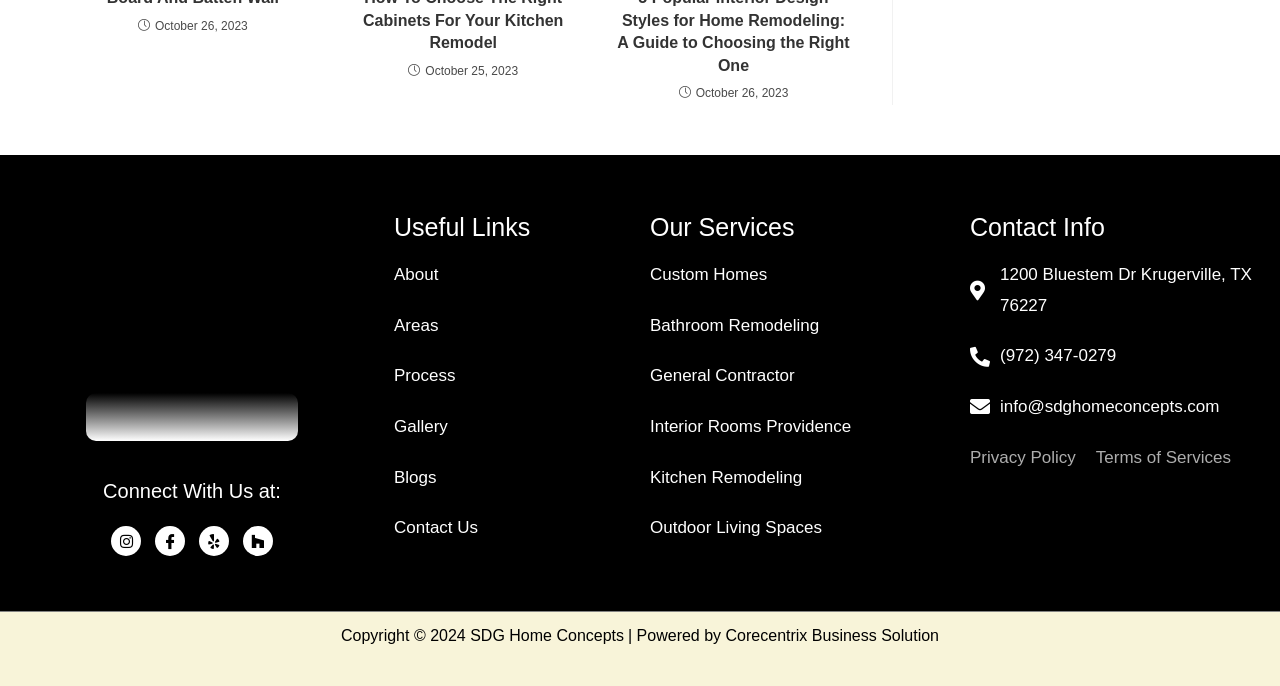Determine the bounding box coordinates of the region I should click to achieve the following instruction: "View the recent post about Real Madrid boycotting 2025 FIFA Club World Cup". Ensure the bounding box coordinates are four float numbers between 0 and 1, i.e., [left, top, right, bottom].

None